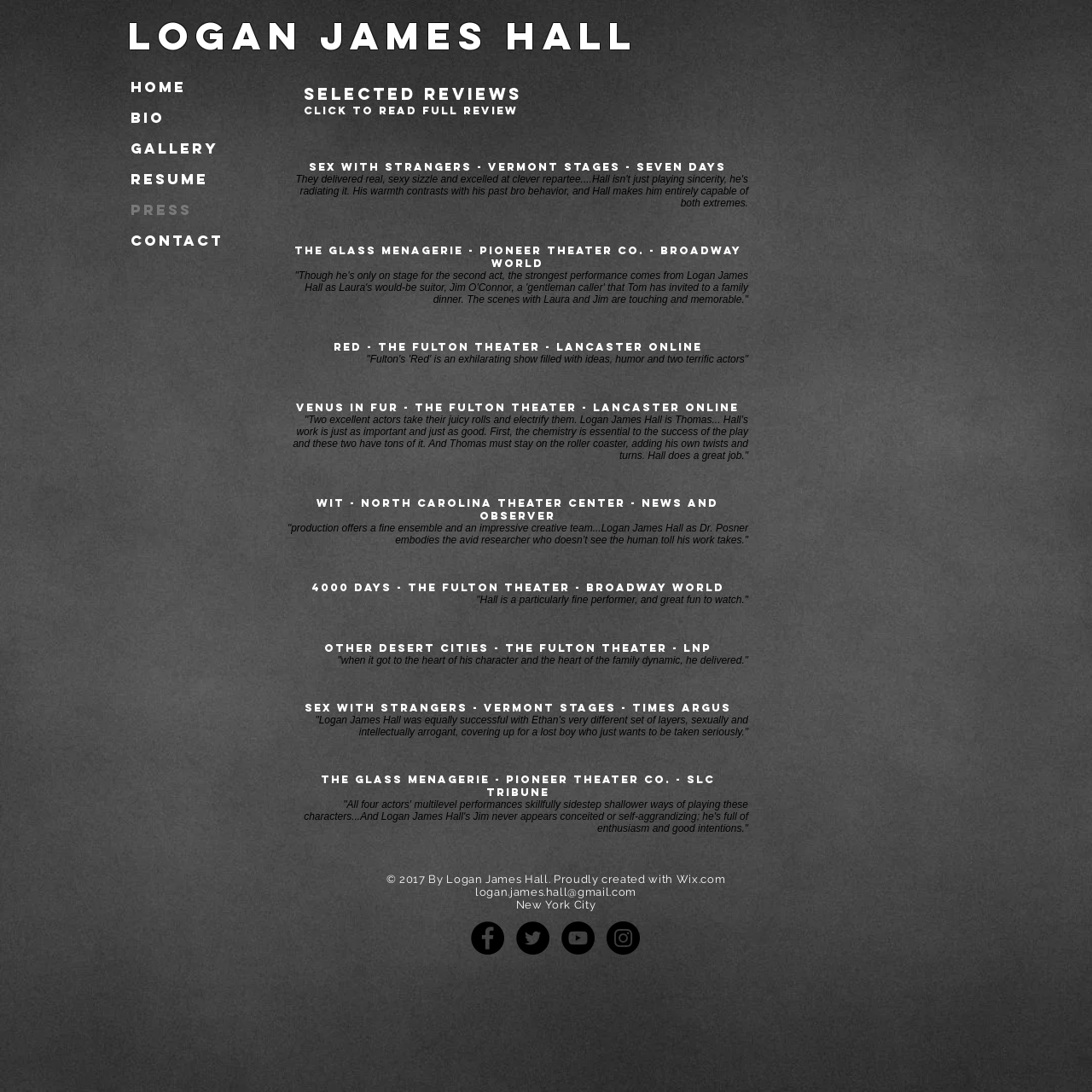Please identify the bounding box coordinates of the area that needs to be clicked to fulfill the following instruction: "click HOME."

[0.112, 0.066, 0.212, 0.094]